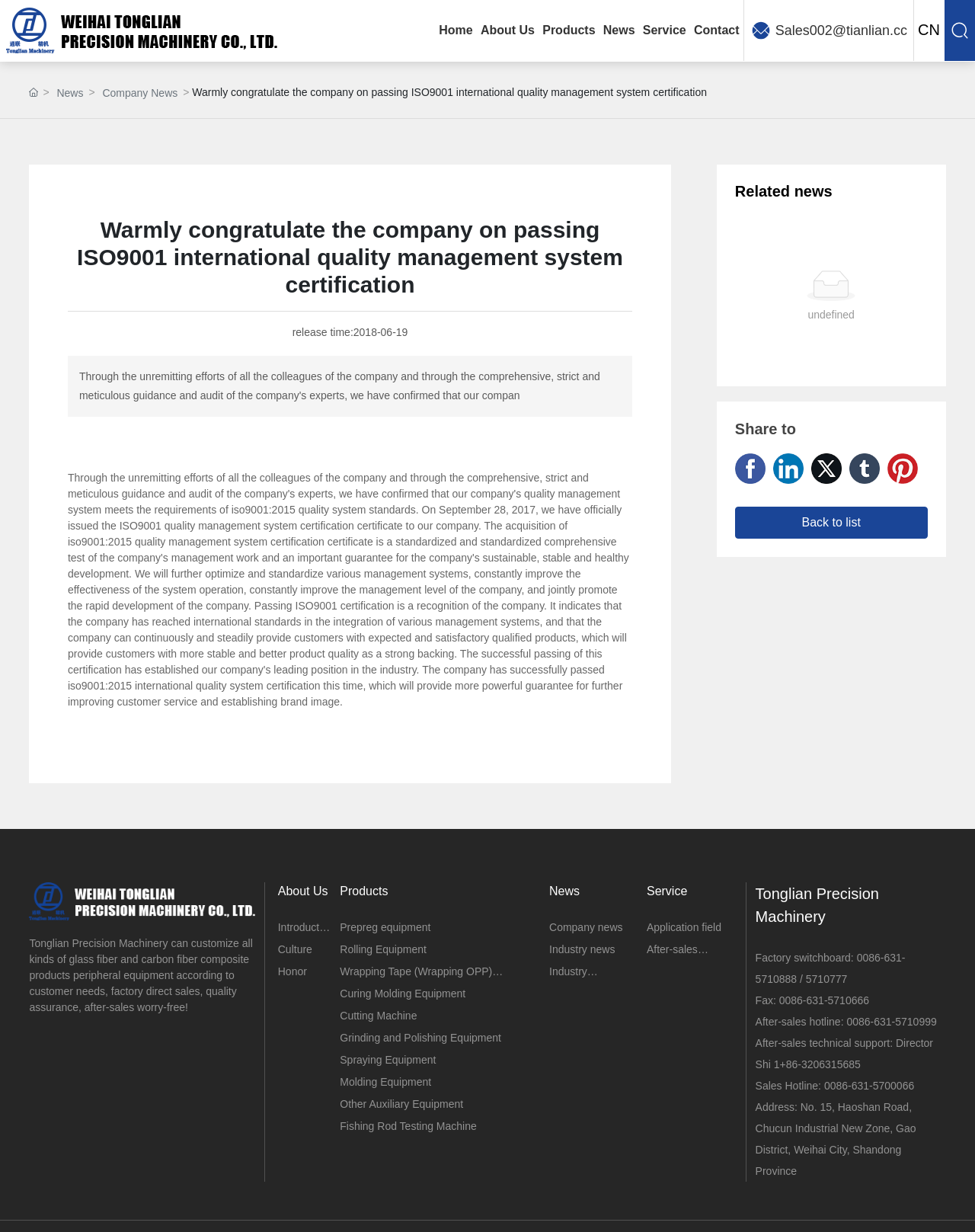Give the bounding box coordinates for the element described by: "Wrapping Tape (Wrapping OPP) Equipment".

[0.349, 0.783, 0.555, 0.796]